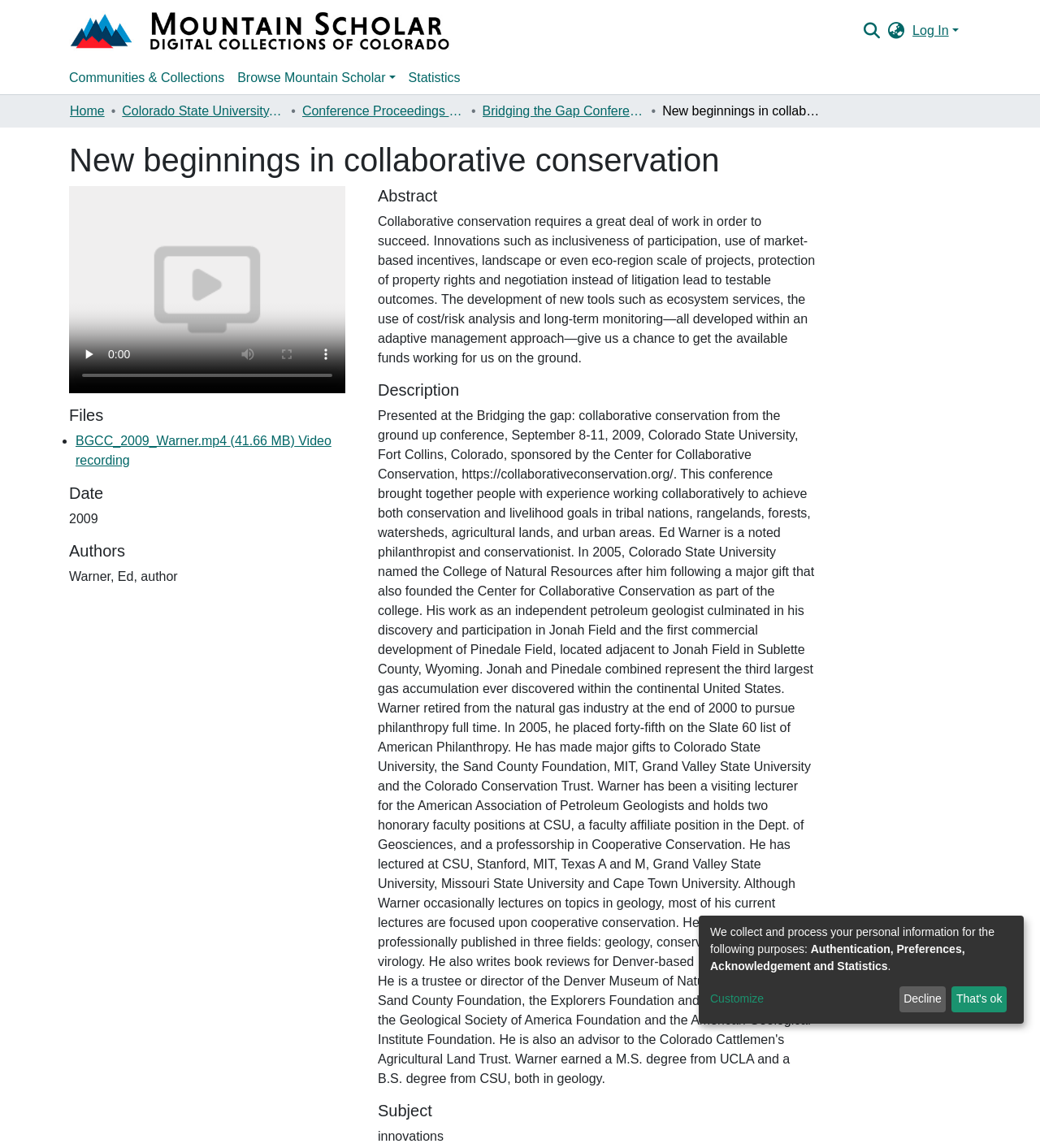Please locate the bounding box coordinates of the element's region that needs to be clicked to follow the instruction: "Search for something". The bounding box coordinates should be provided as four float numbers between 0 and 1, i.e., [left, top, right, bottom].

[0.825, 0.013, 0.848, 0.04]